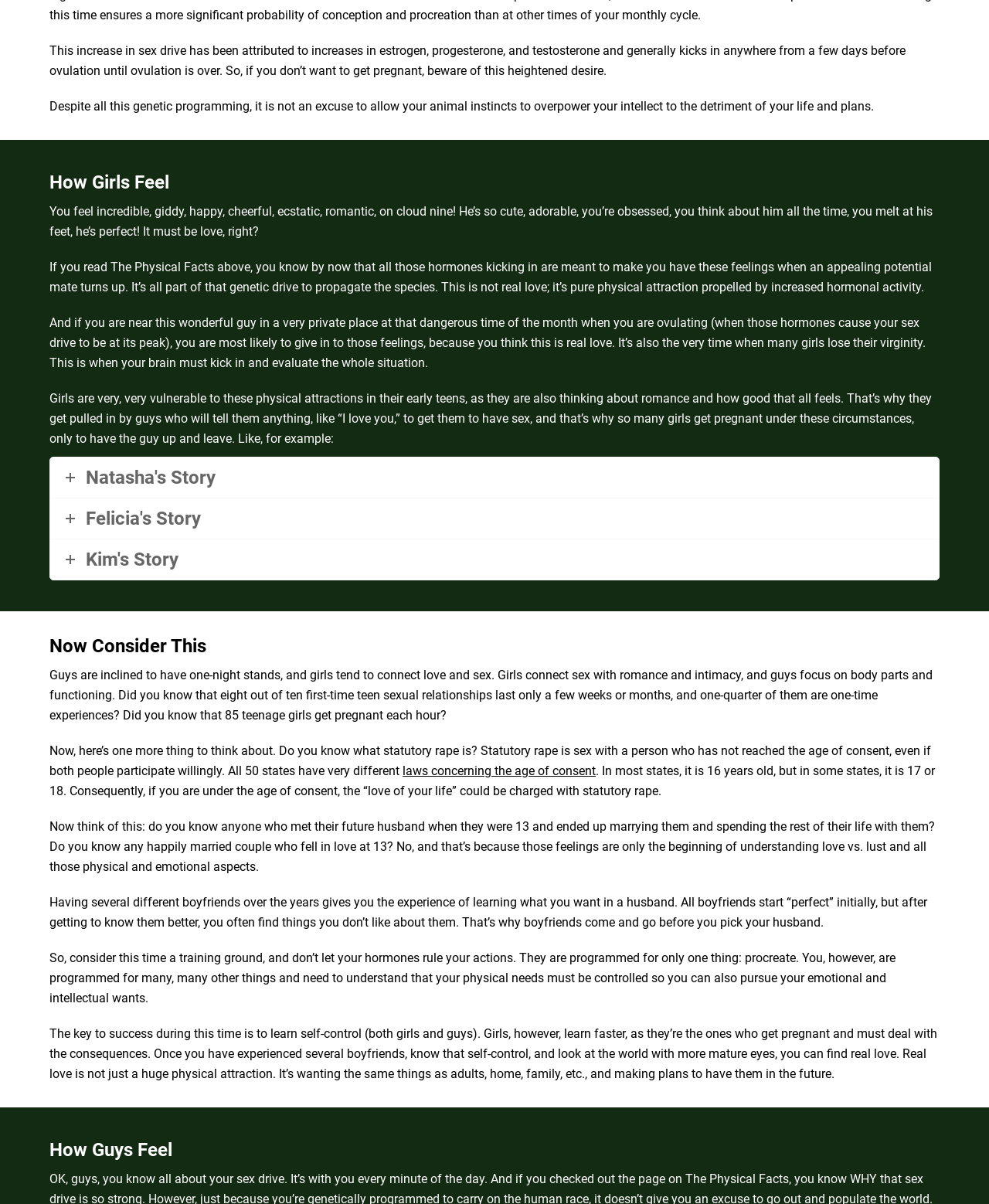What is the purpose of the hormones mentioned in the text?
Answer the question with a single word or phrase derived from the image.

To propagate the species